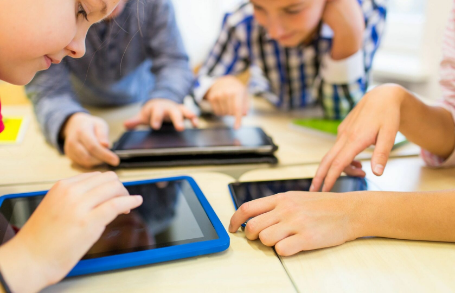What is the color of one of the tablets?
Provide a fully detailed and comprehensive answer to the question.

One of the tablets being used by a child is blue, while the others are not specified, suggesting a diverse and engaging learning environment.